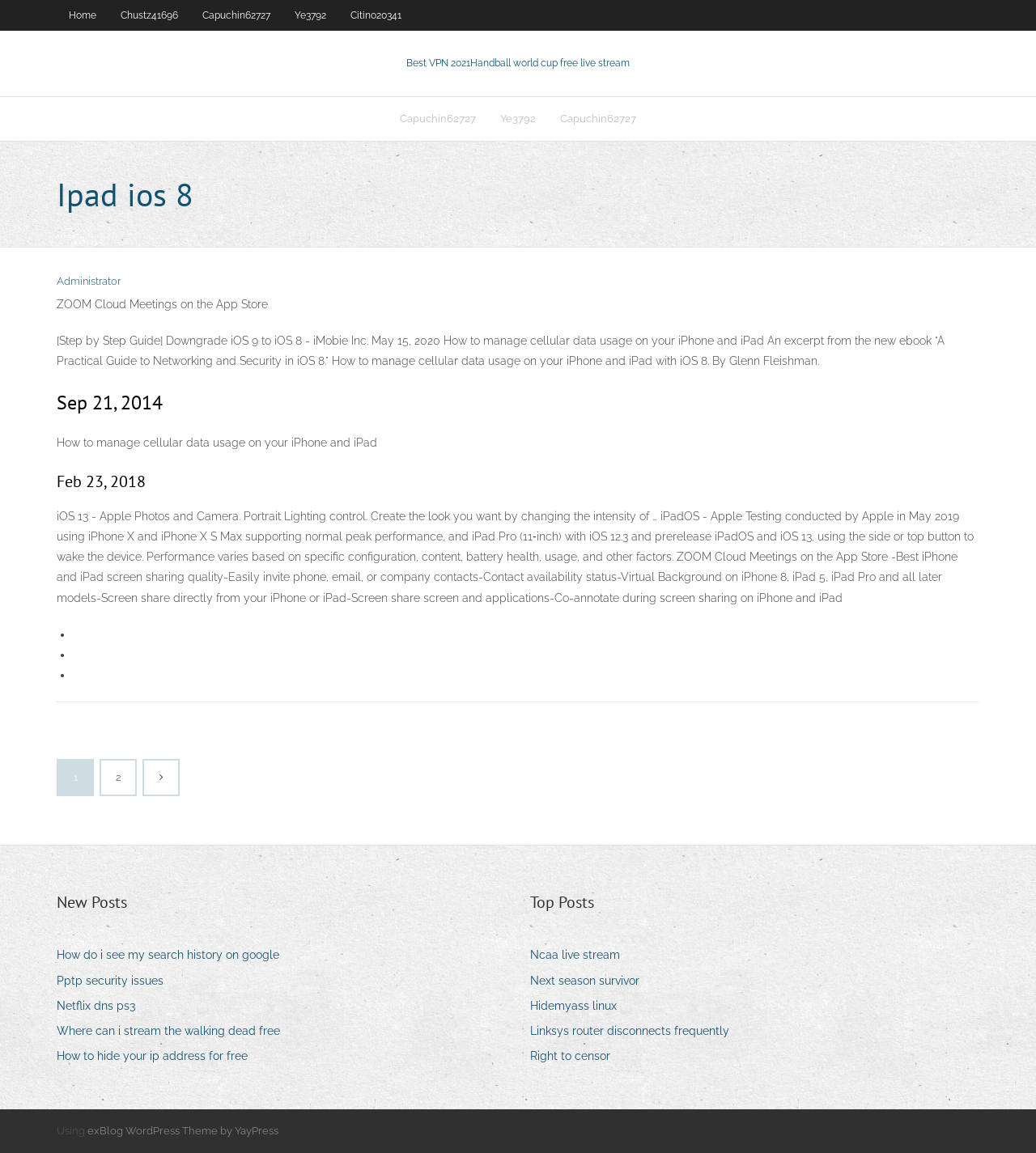Identify the bounding box coordinates of the clickable section necessary to follow the following instruction: "Check New Posts". The coordinates should be presented as four float numbers from 0 to 1, i.e., [left, top, right, bottom].

[0.055, 0.772, 0.123, 0.793]